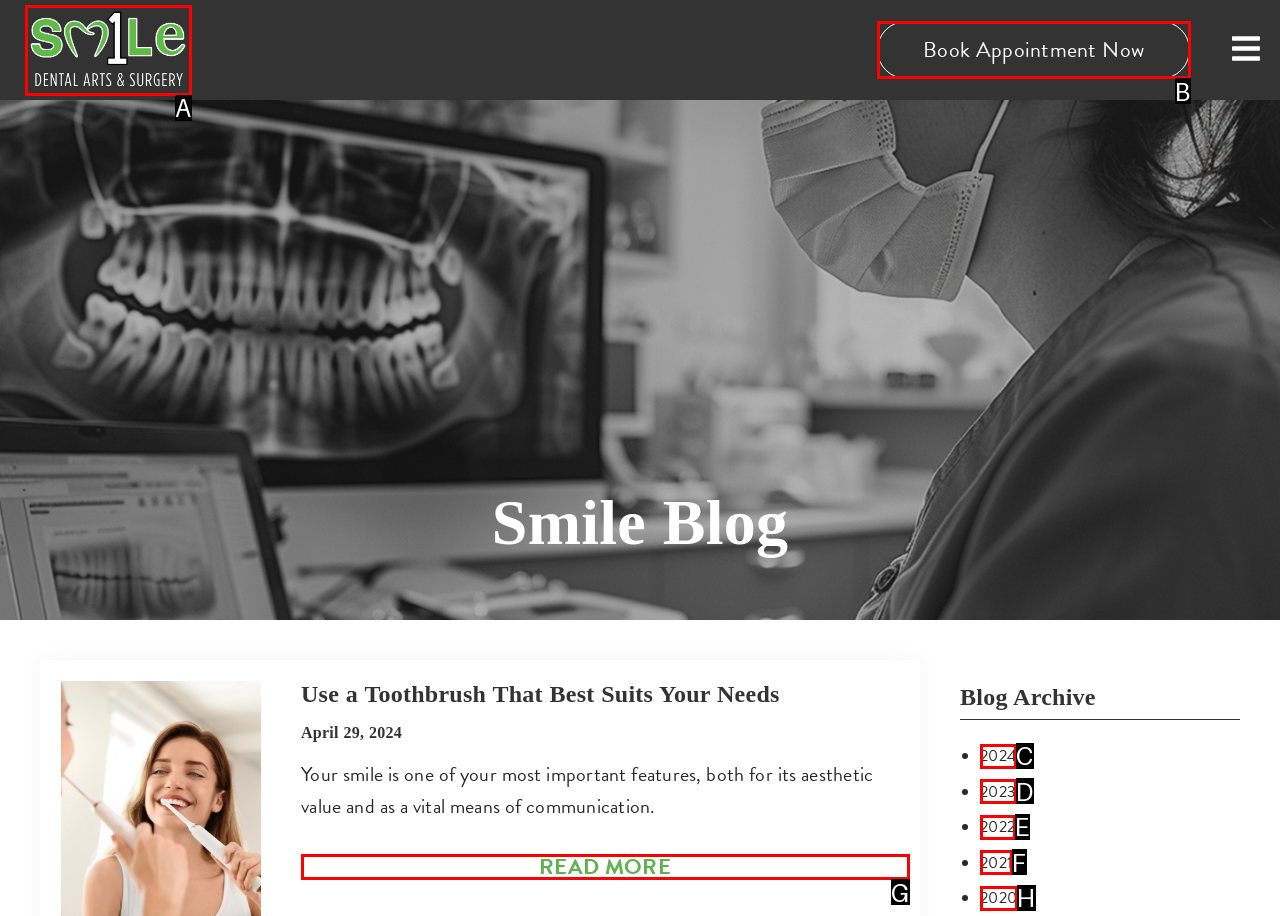Find the UI element described as: DEFI“Interest”ed?
Reply with the letter of the appropriate option.

None